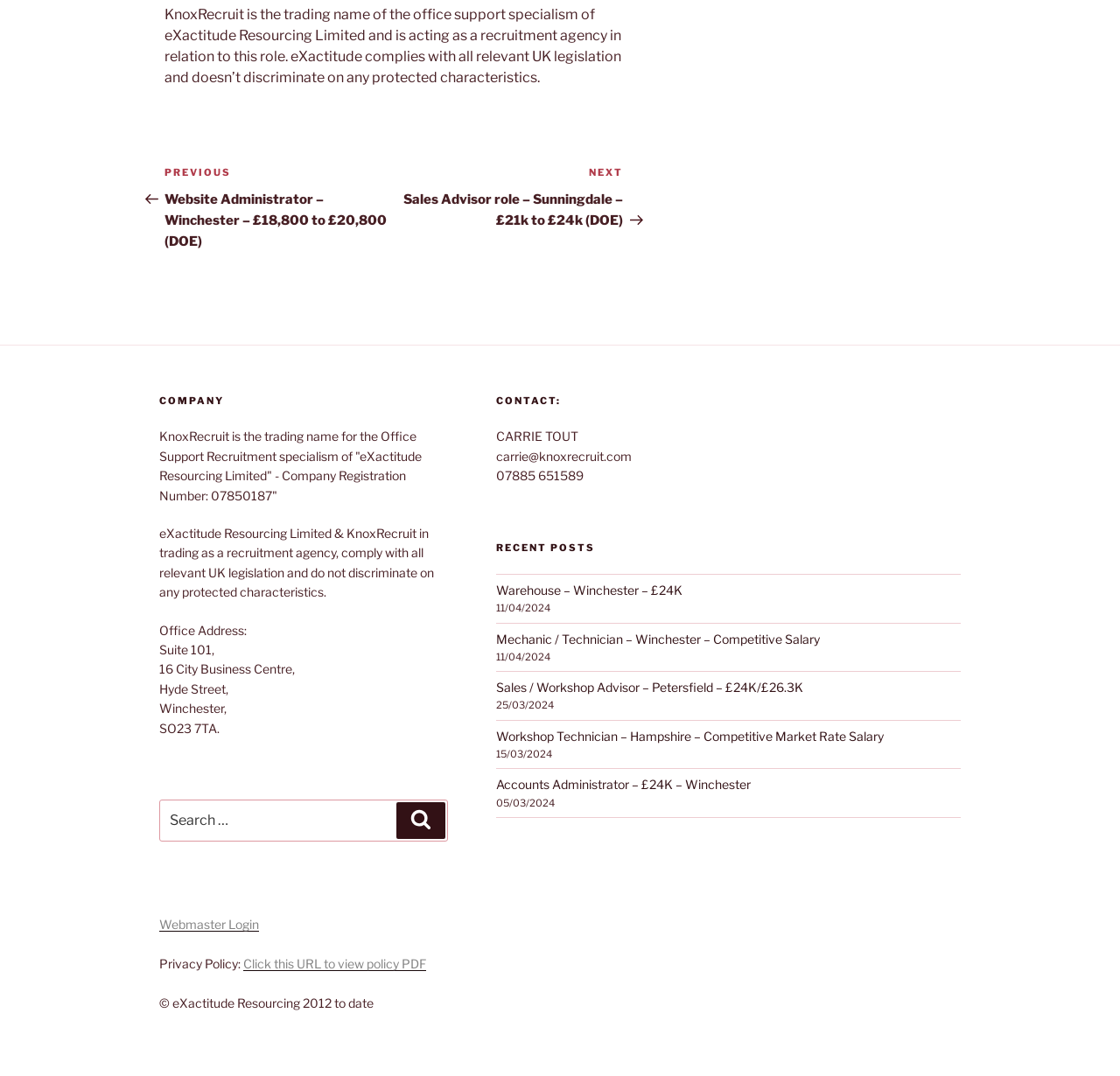Determine the bounding box for the described UI element: "Warehouse – Winchester – £24K".

[0.443, 0.541, 0.609, 0.555]